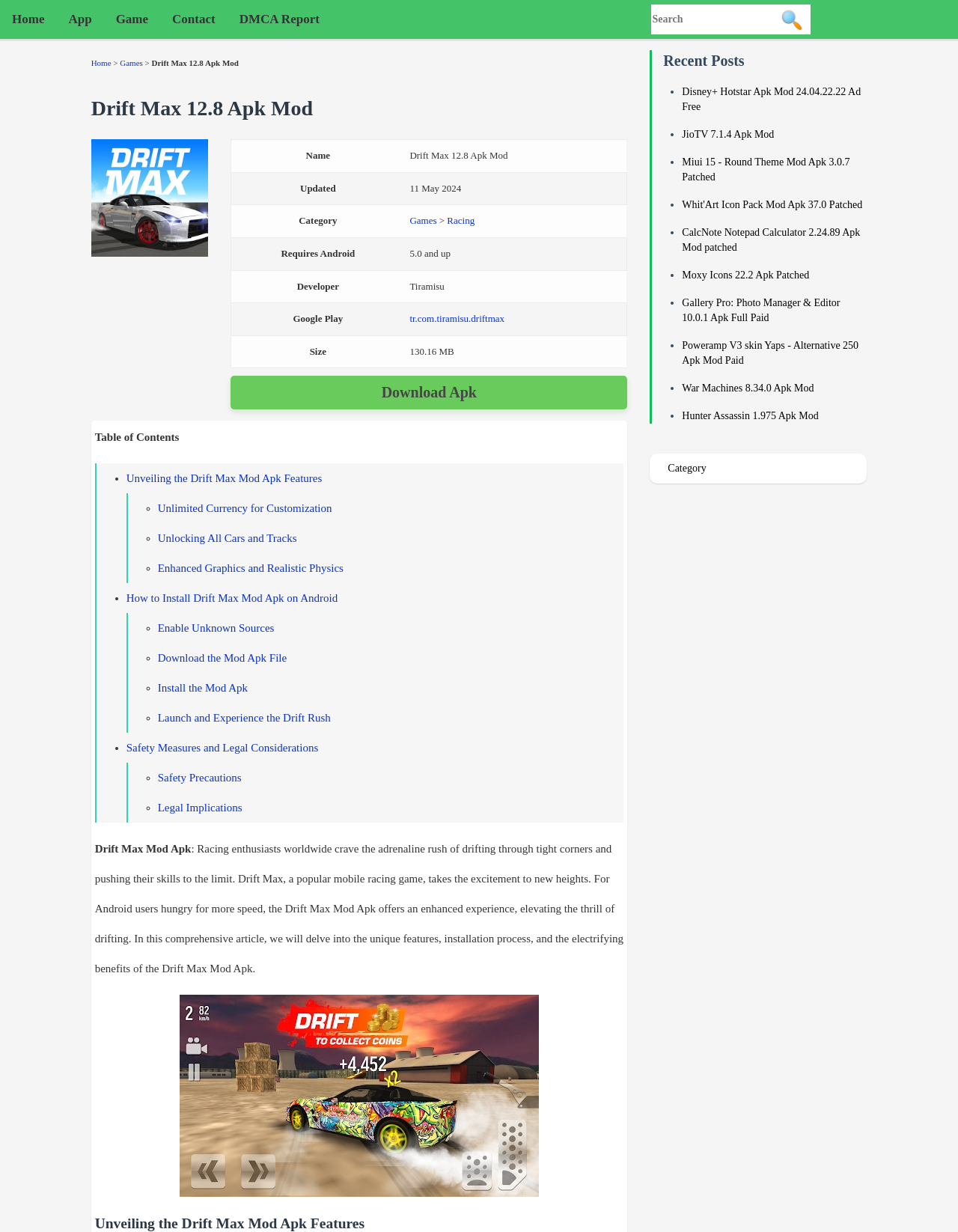Observe the image and answer the following question in detail: What is the size of the Drift Max Mod Apk file?

The size of the Drift Max Mod Apk file is mentioned in the table under the 'Size' column, which is 130.16 MB.